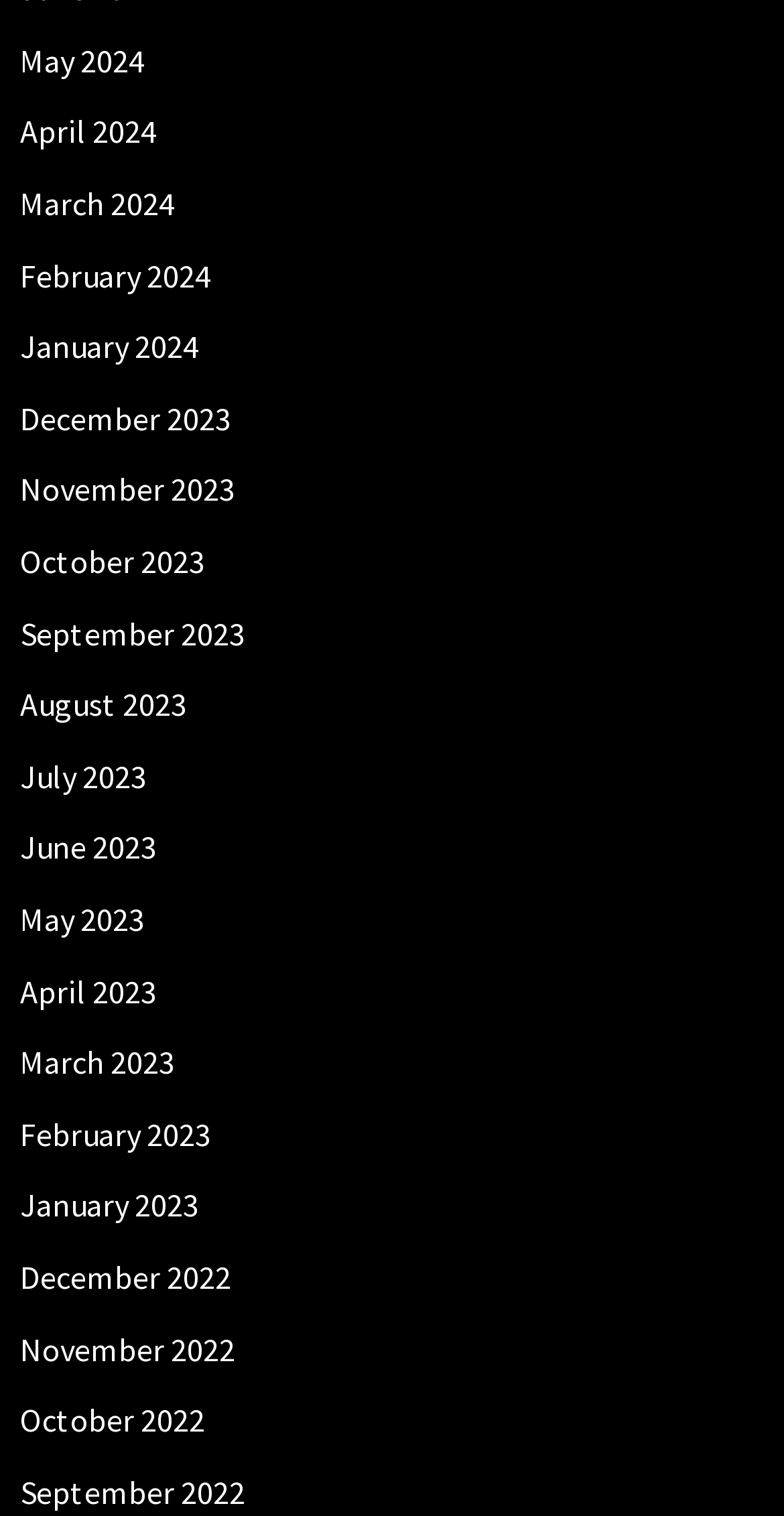What is the earliest month listed? Please answer the question using a single word or phrase based on the image.

December 2022